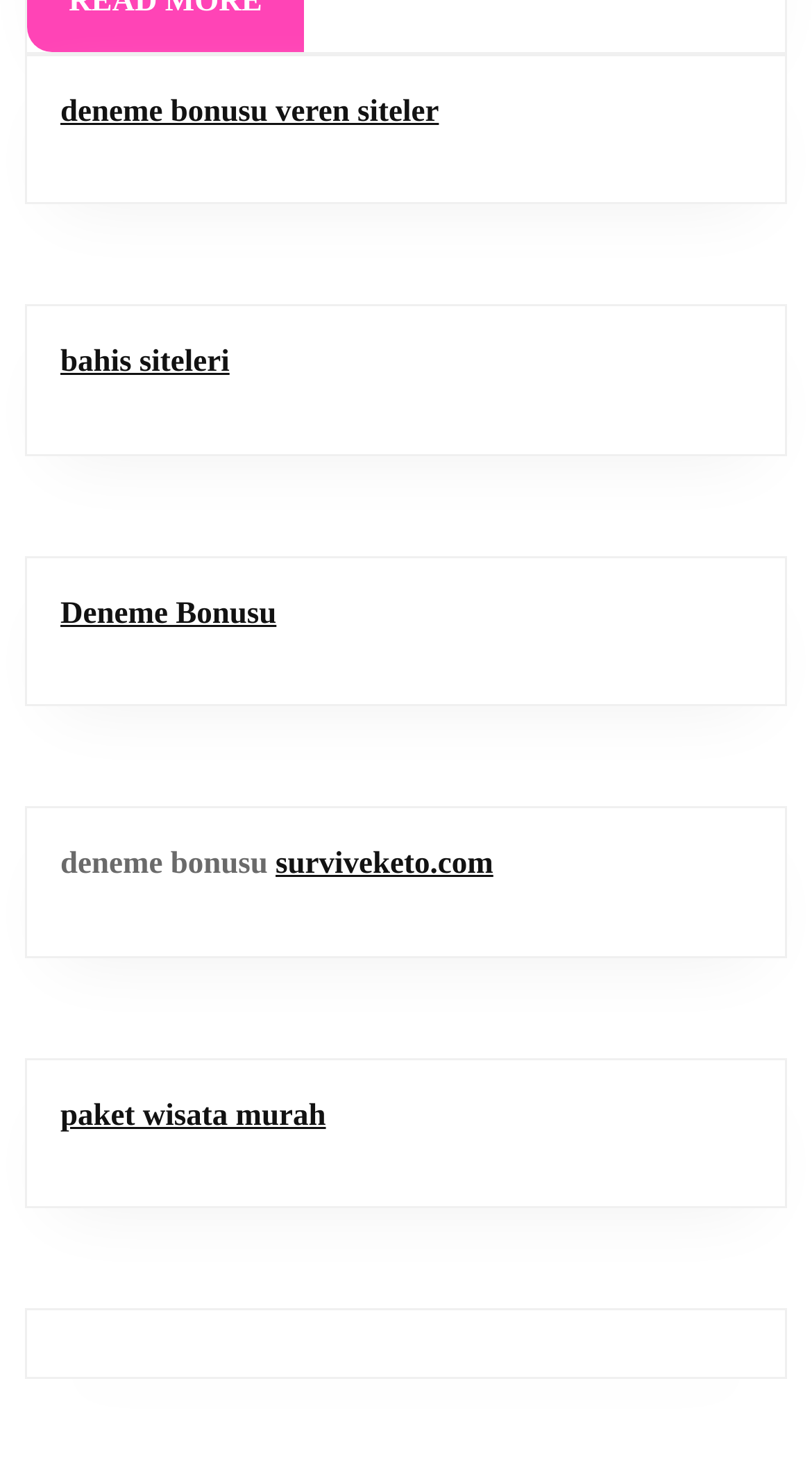Identify the bounding box coordinates for the UI element described as: "bahis siteleri". The coordinates should be provided as four floats between 0 and 1: [left, top, right, bottom].

[0.074, 0.237, 0.283, 0.259]